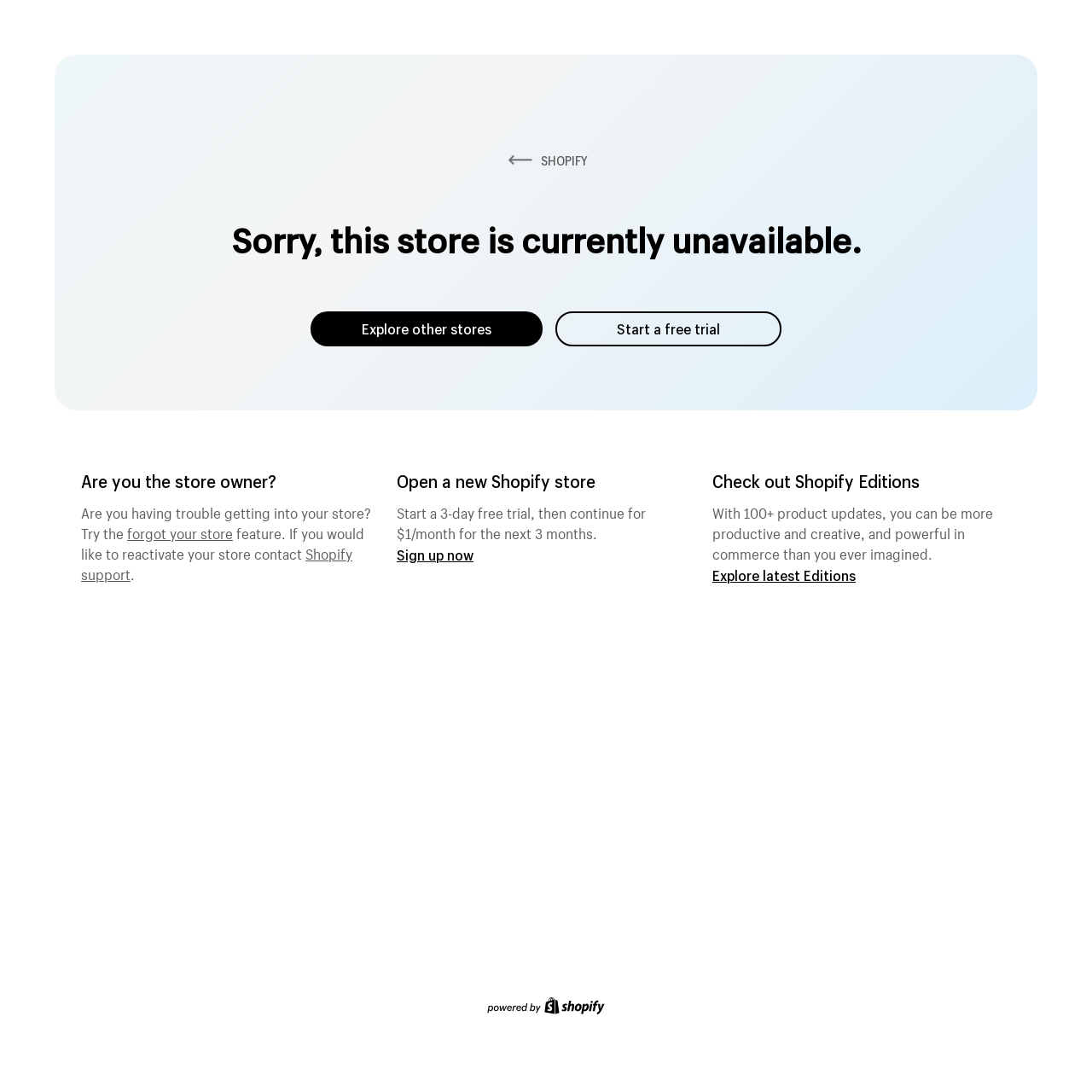How long is the free trial period?
Based on the content of the image, thoroughly explain and answer the question.

The free trial period is 3 days, as mentioned in the text 'Start a 3-day free trial, then continue for $1/month for the next 3 months.'.